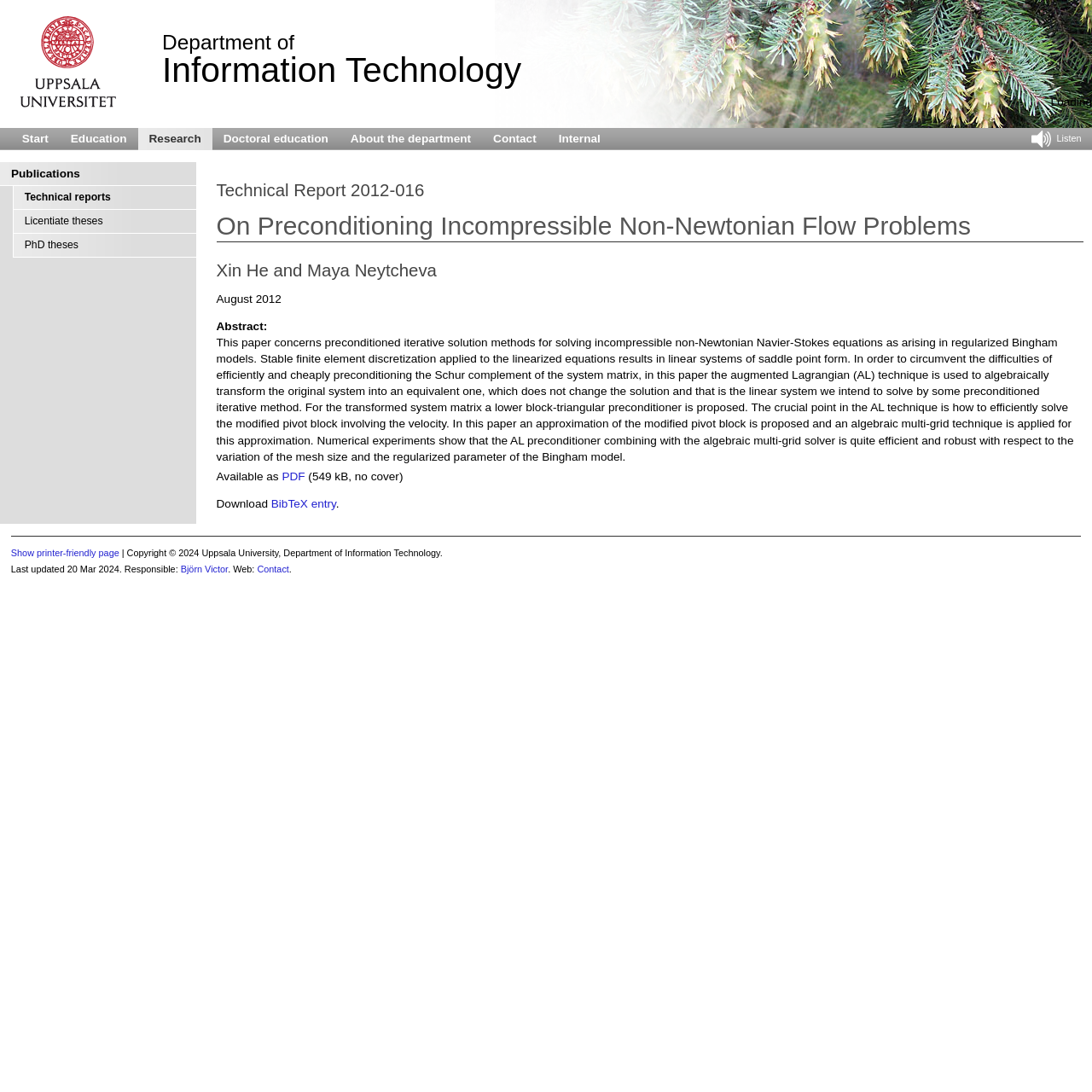Determine the webpage's heading and output its text content.

On Preconditioning Incompressible Non-Newtonian Flow Problems